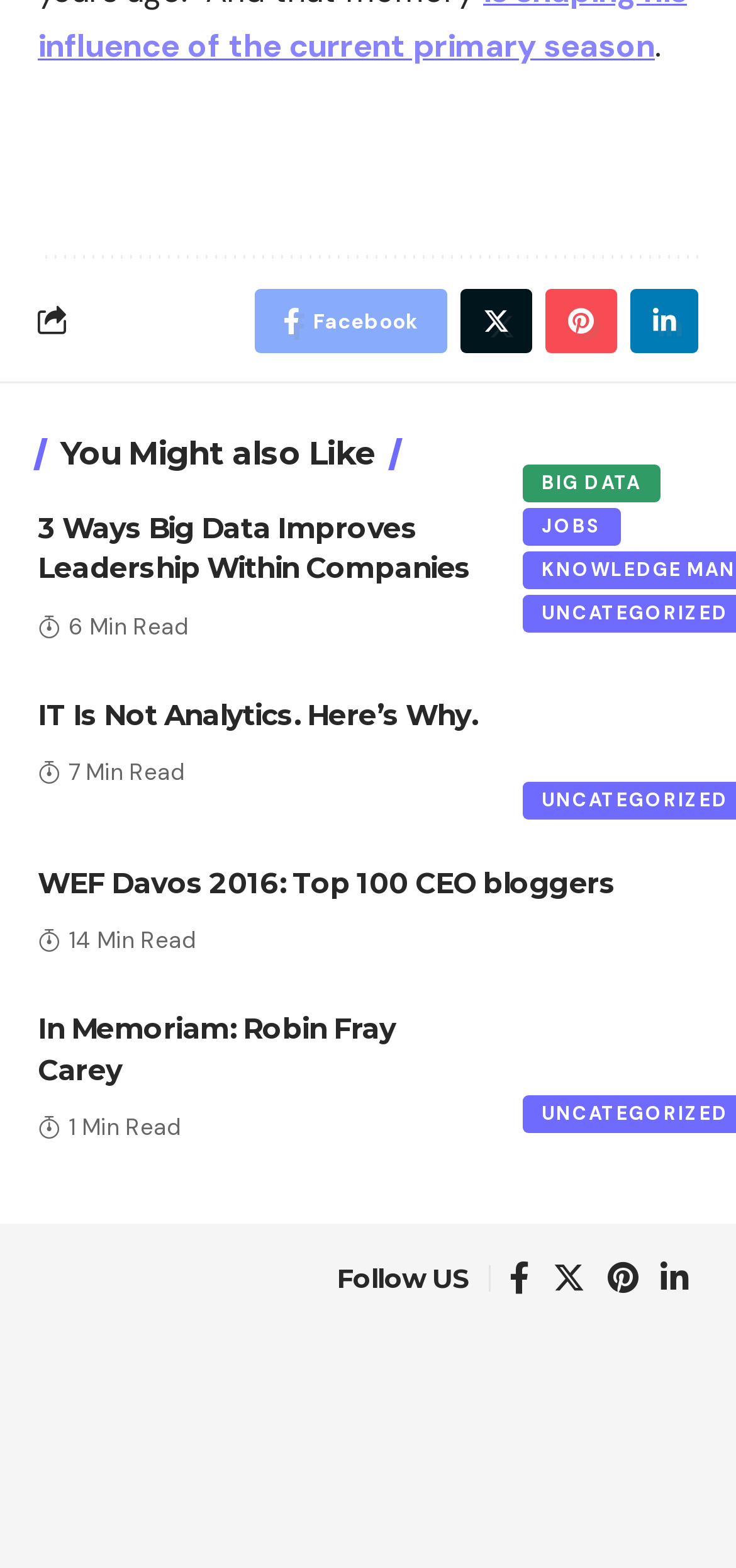Locate the bounding box coordinates of the area you need to click to fulfill this instruction: 'Vote up a comment'. The coordinates must be in the form of four float numbers ranging from 0 to 1: [left, top, right, bottom].

None